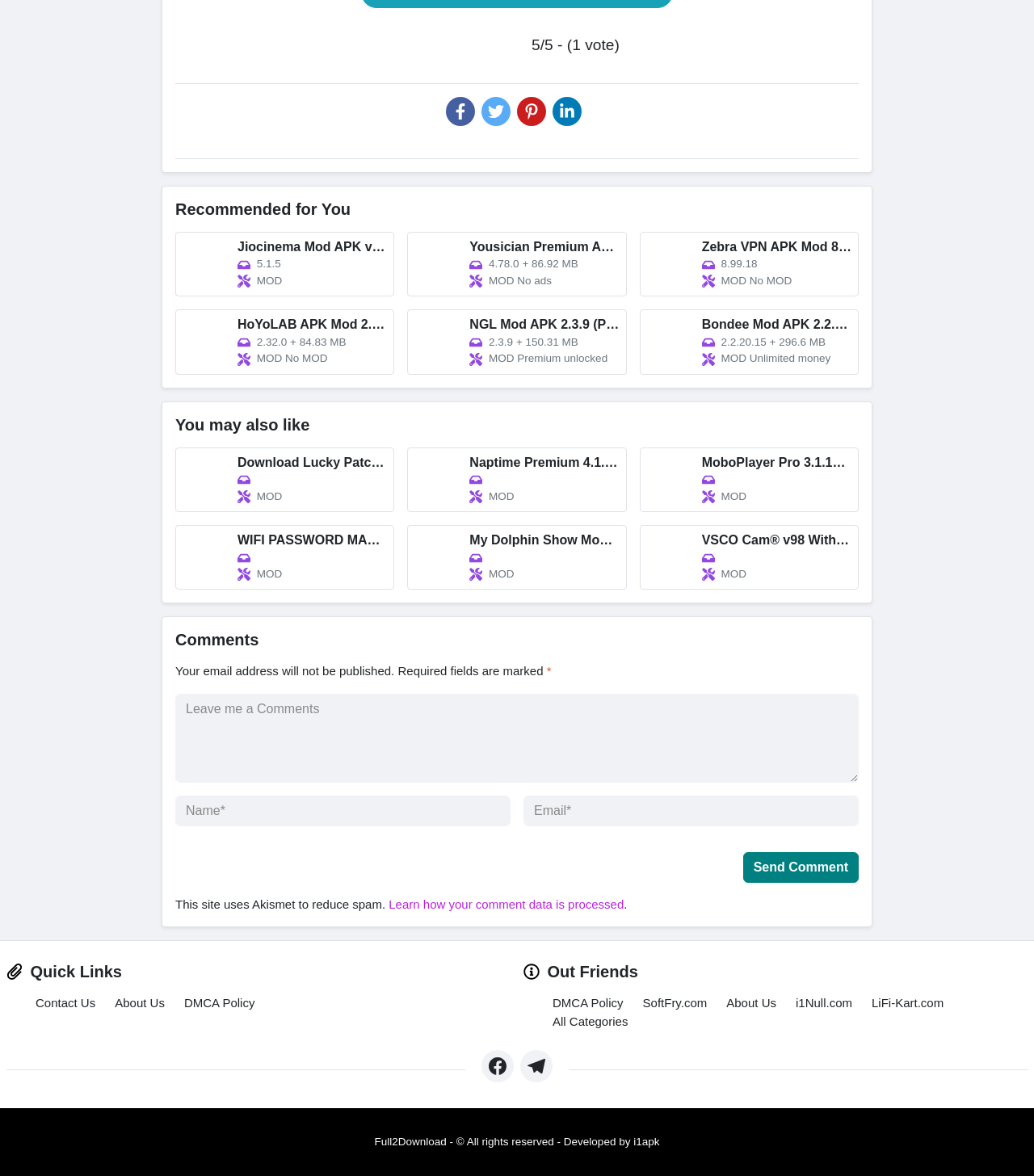Please give a succinct answer to the question in one word or phrase:
What is the rating of the first app?

5/5